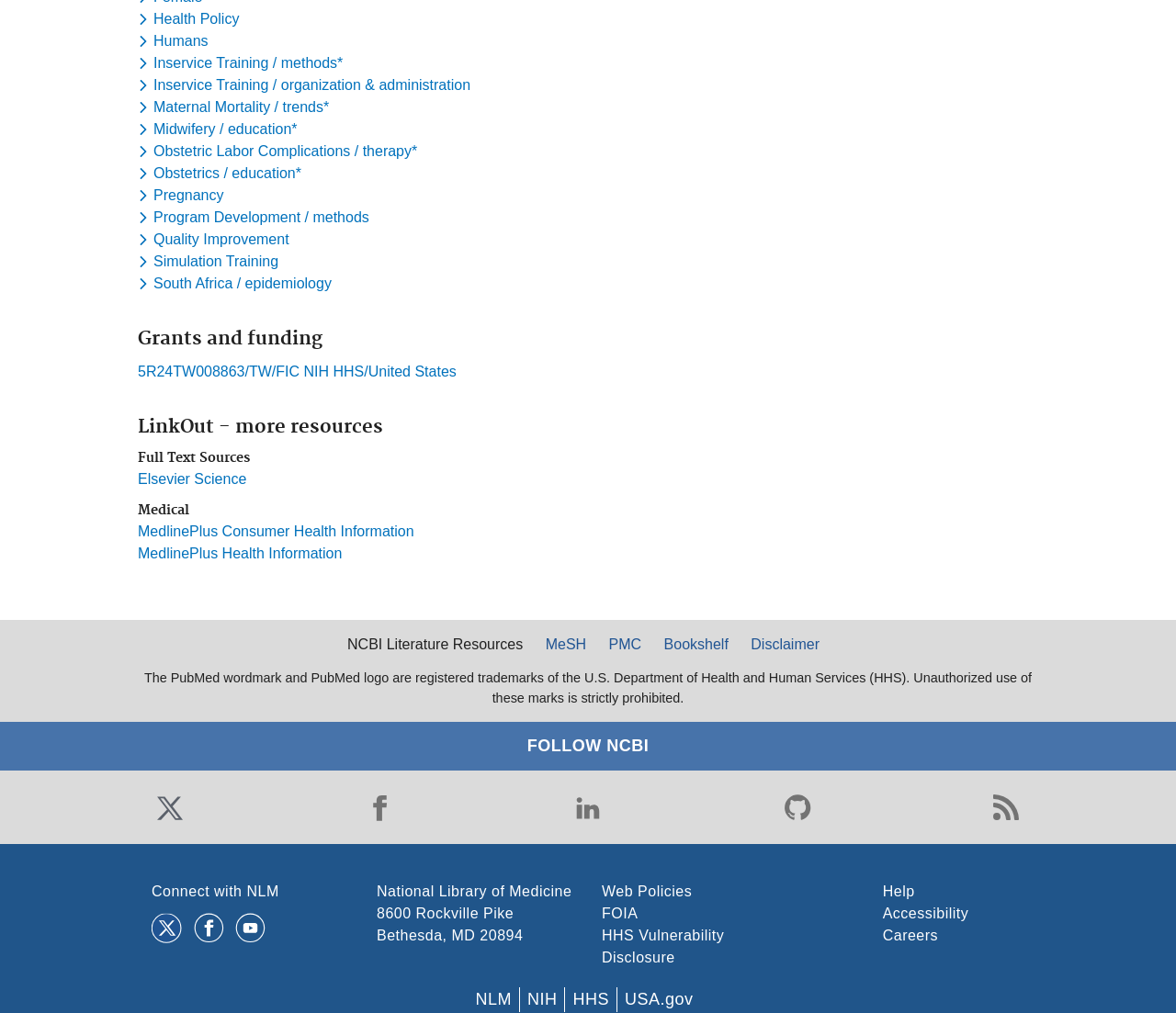Find the bounding box coordinates of the element's region that should be clicked in order to follow the given instruction: "Access MedlinePlus Consumer Health Information". The coordinates should consist of four float numbers between 0 and 1, i.e., [left, top, right, bottom].

[0.117, 0.517, 0.352, 0.532]